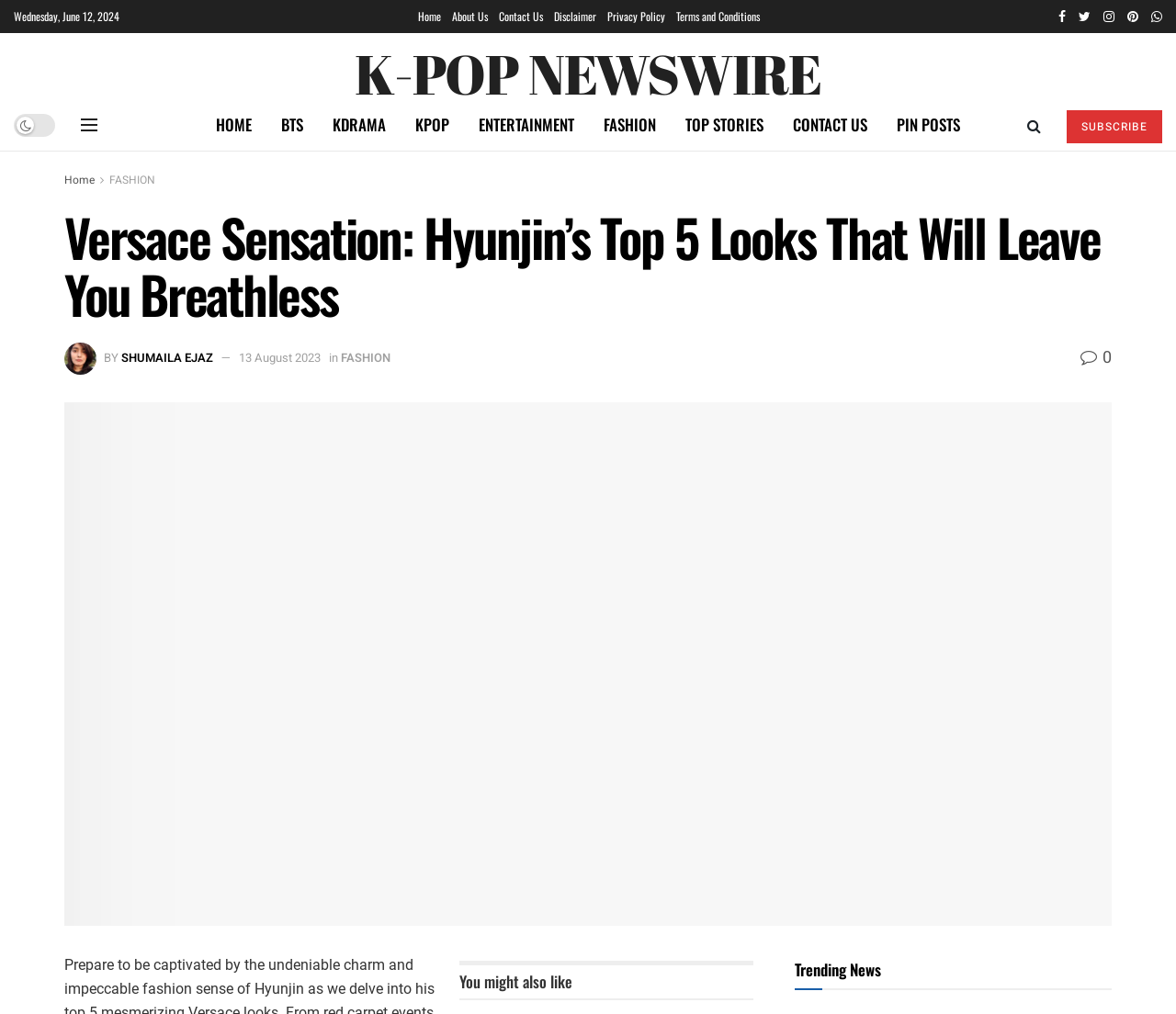Find the bounding box coordinates of the clickable region needed to perform the following instruction: "Click on the 'Home' link". The coordinates should be provided as four float numbers between 0 and 1, i.e., [left, top, right, bottom].

[0.355, 0.0, 0.375, 0.033]